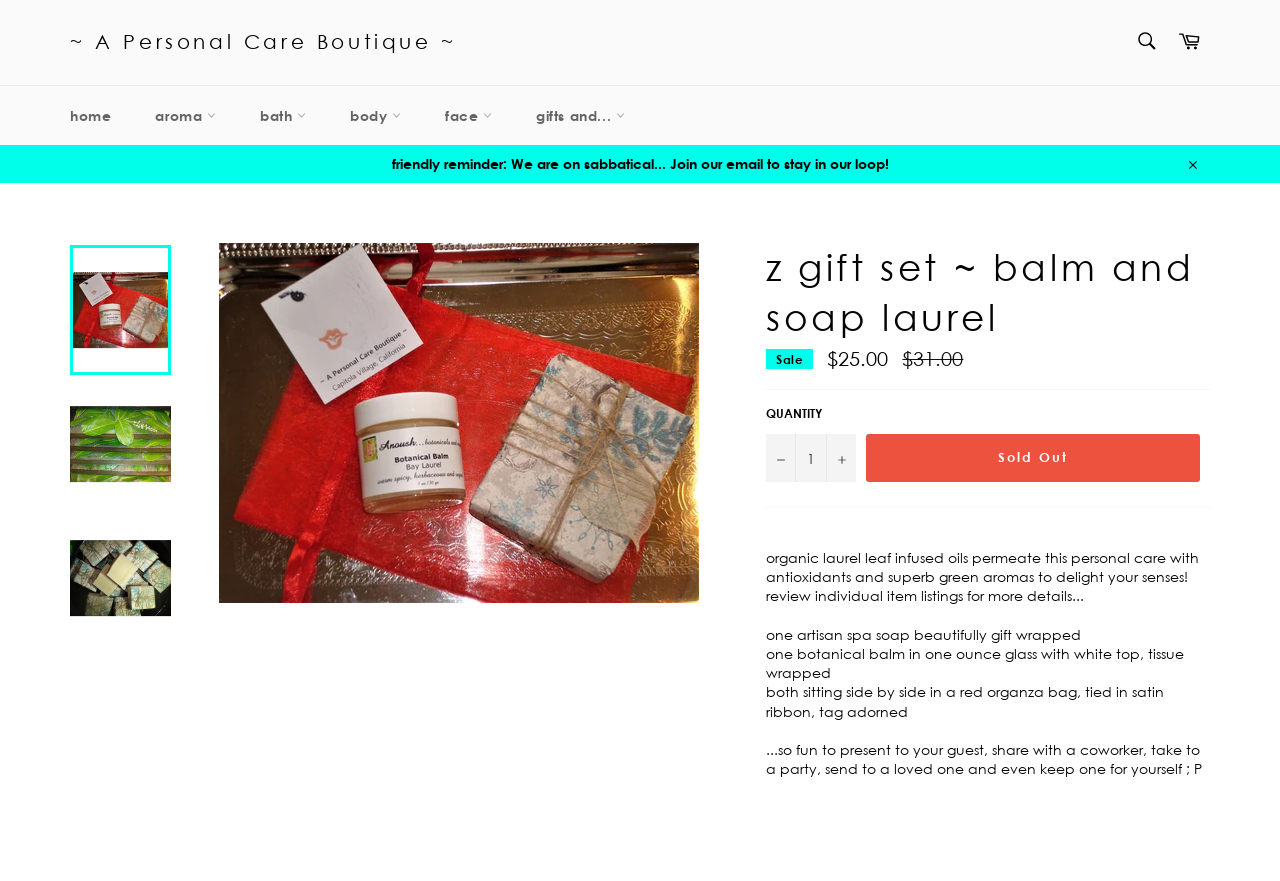Identify the bounding box coordinates for the element that needs to be clicked to fulfill this instruction: "Click the 'ACC' link". Provide the coordinates in the format of four float numbers between 0 and 1: [left, top, right, bottom].

None